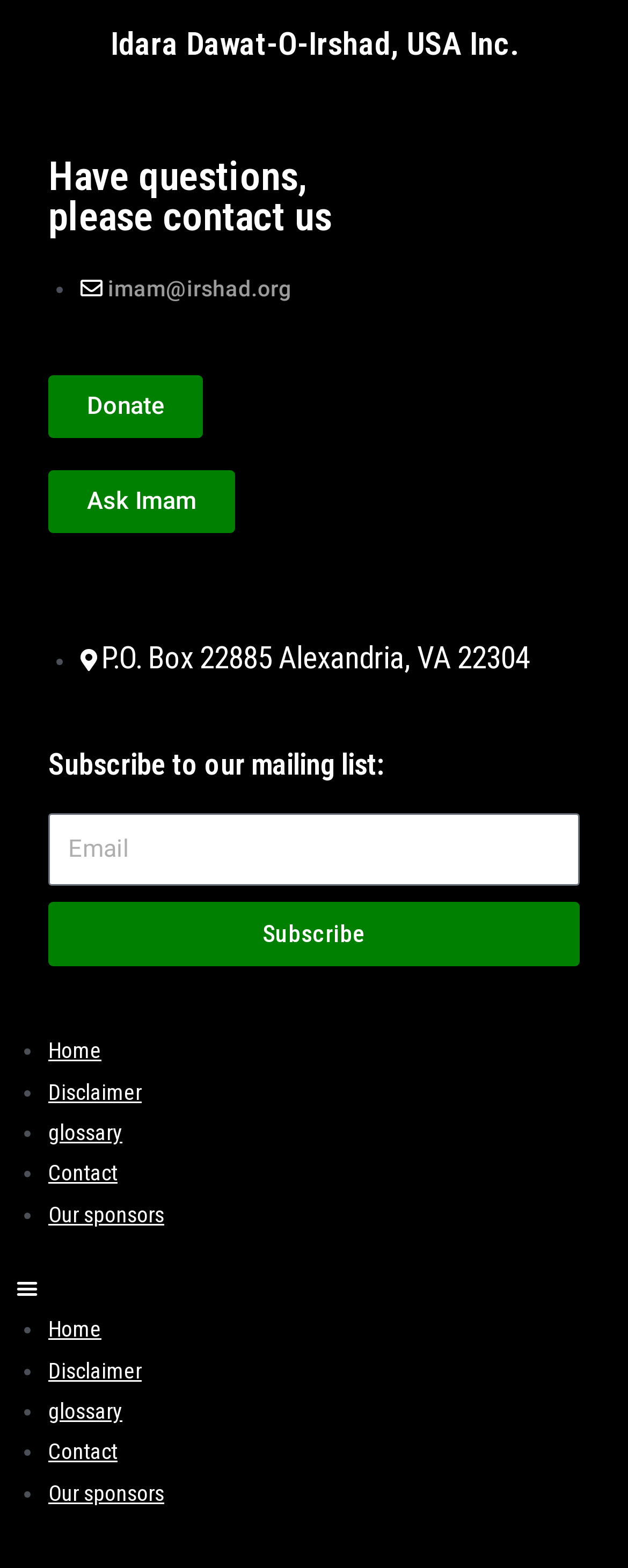Please answer the following question using a single word or phrase: 
What is the organization's name?

Idara Dawat-O-Irshad, USA Inc.